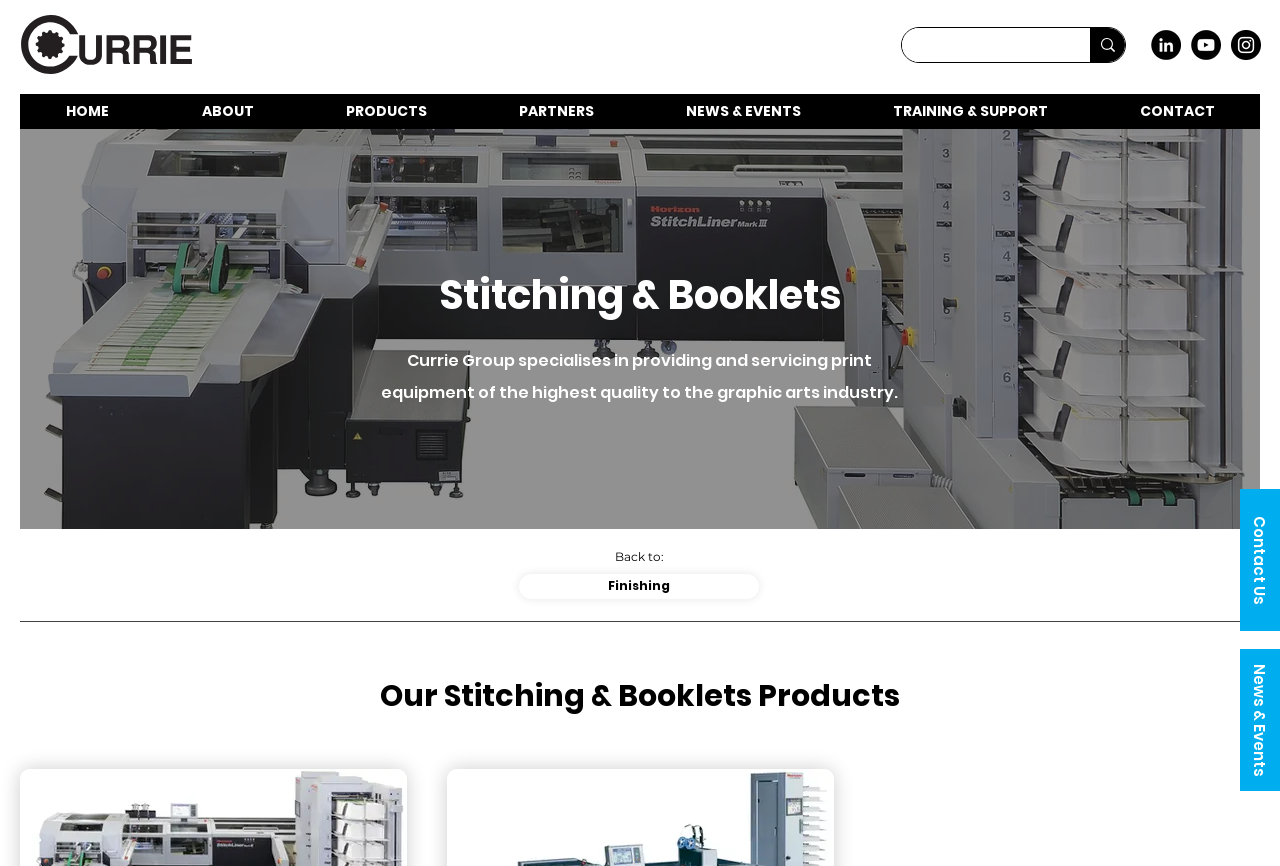Based on what you see in the screenshot, provide a thorough answer to this question: What is the name of the company?

I found the answer by reading the description under the main heading 'Stitching & Booklets', which says 'Currie Group specialises in providing and servicing print equipment of the highest quality to the graphic arts industry.'